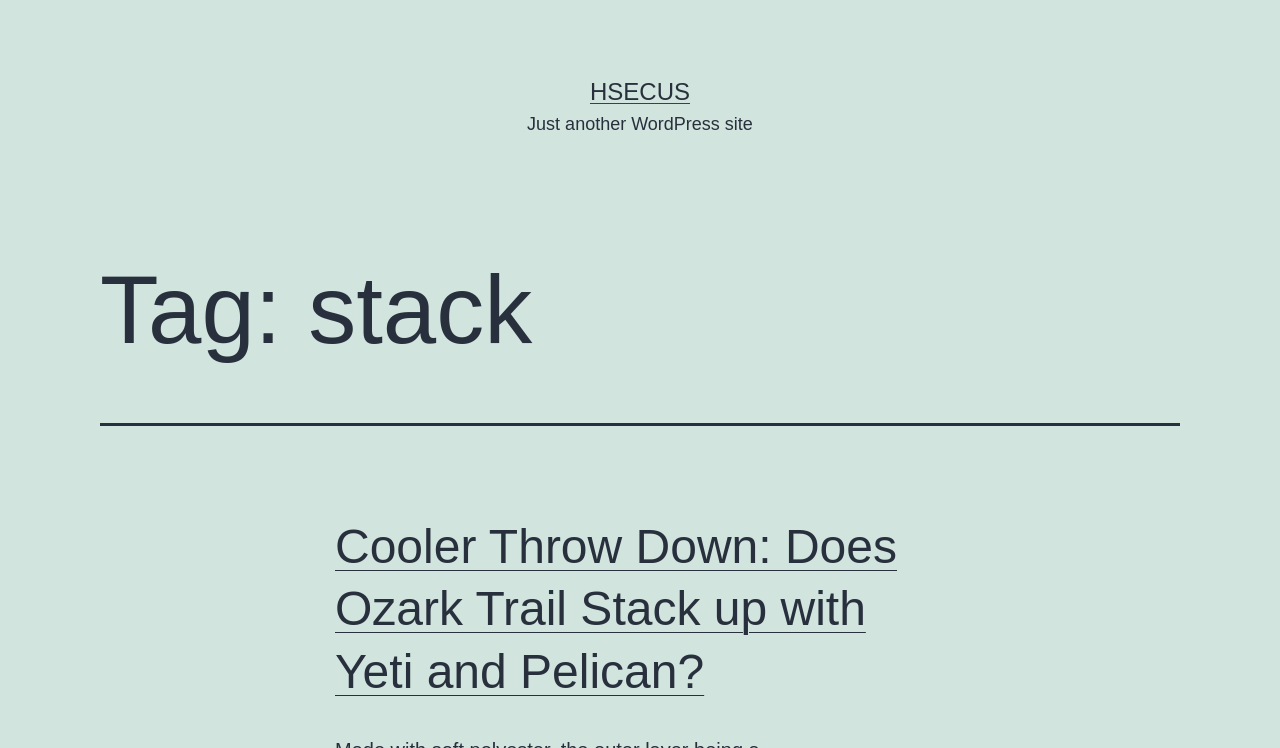Using the format (top-left x, top-left y, bottom-right x, bottom-right y), and given the element description, identify the bounding box coordinates within the screenshot: hsecus

[0.461, 0.104, 0.539, 0.14]